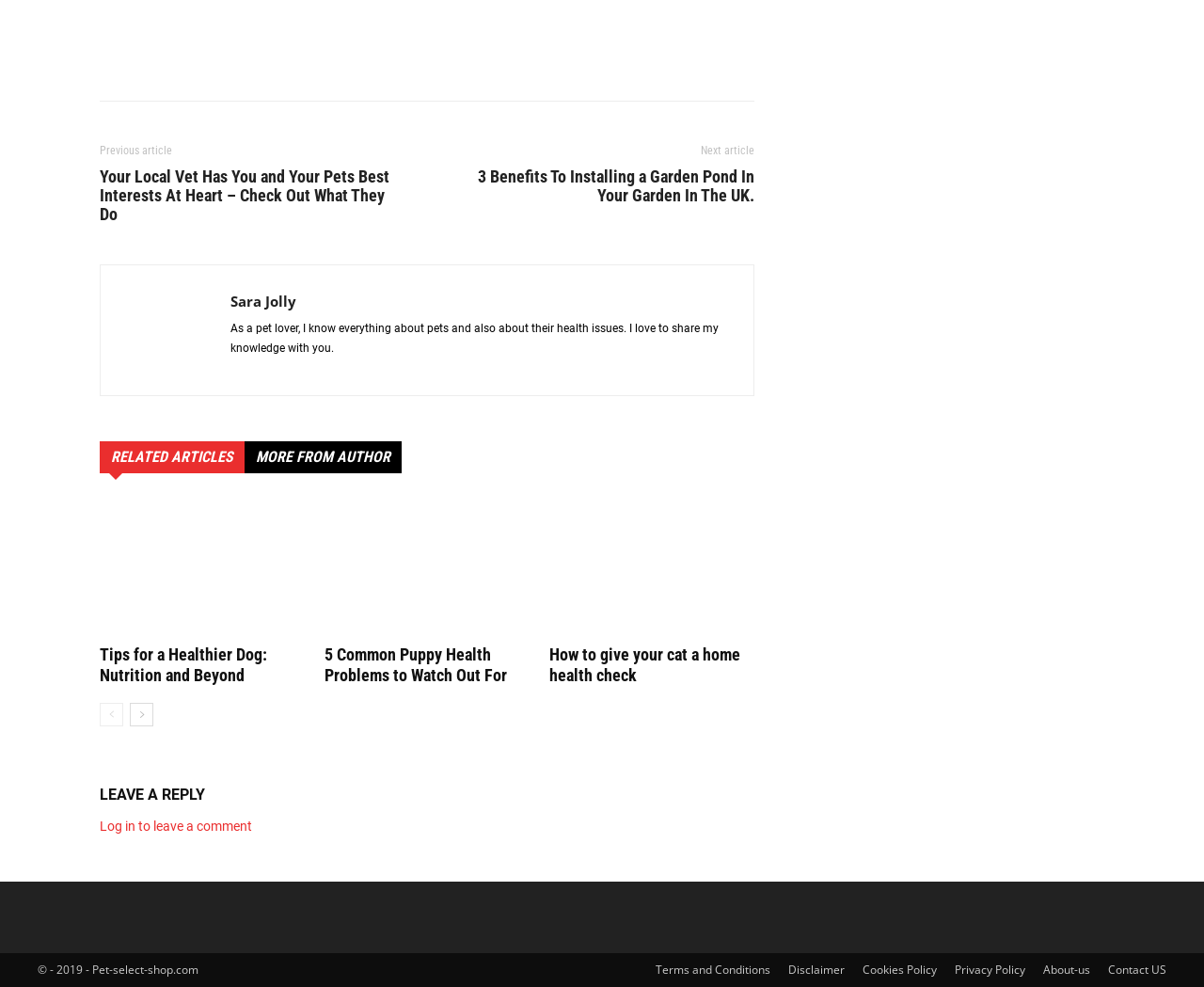Please identify the bounding box coordinates of the area I need to click to accomplish the following instruction: "Read the 'Tips for a Healthier Dog: Nutrition and Beyond' article".

[0.083, 0.653, 0.222, 0.694]